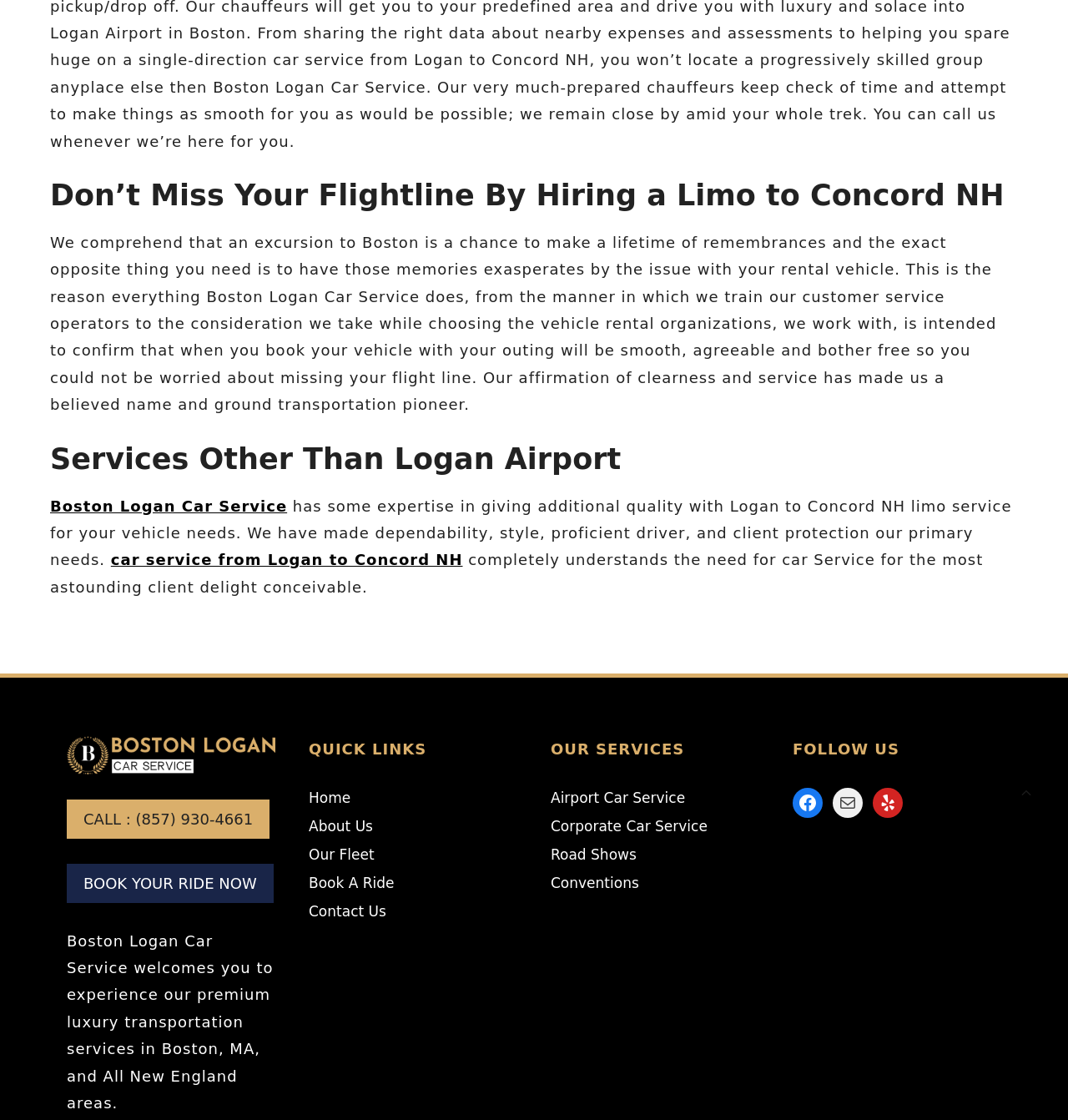Observe the image and answer the following question in detail: What services does the company offer?

The services are listed in the 'OUR SERVICES' section, which includes links to 'Airport Car Service', 'Corporate Car Service', 'Road Shows', and 'Conventions'.